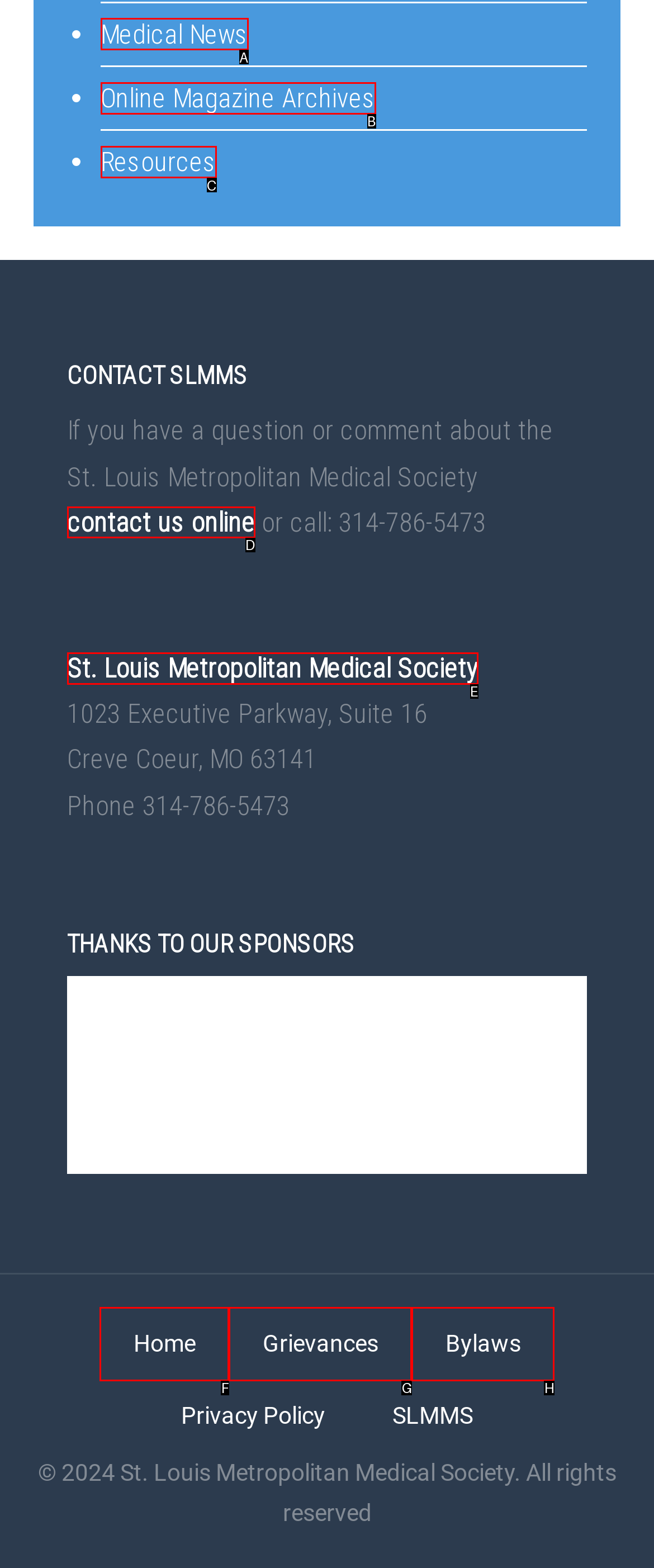Tell me which one HTML element I should click to complete the following instruction: Contact us online
Answer with the option's letter from the given choices directly.

D